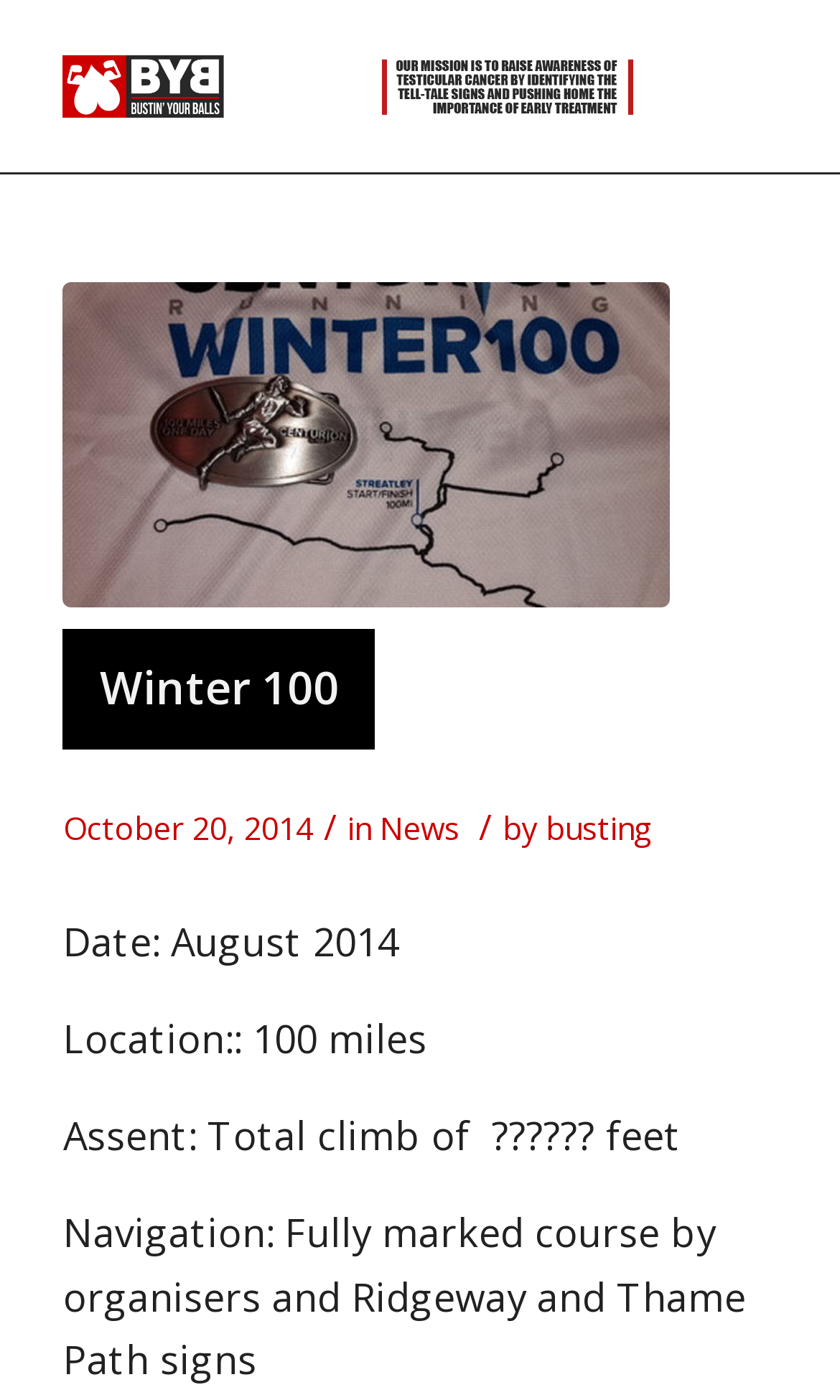What is the name of the event?
Please look at the screenshot and answer using one word or phrase.

Winter 100